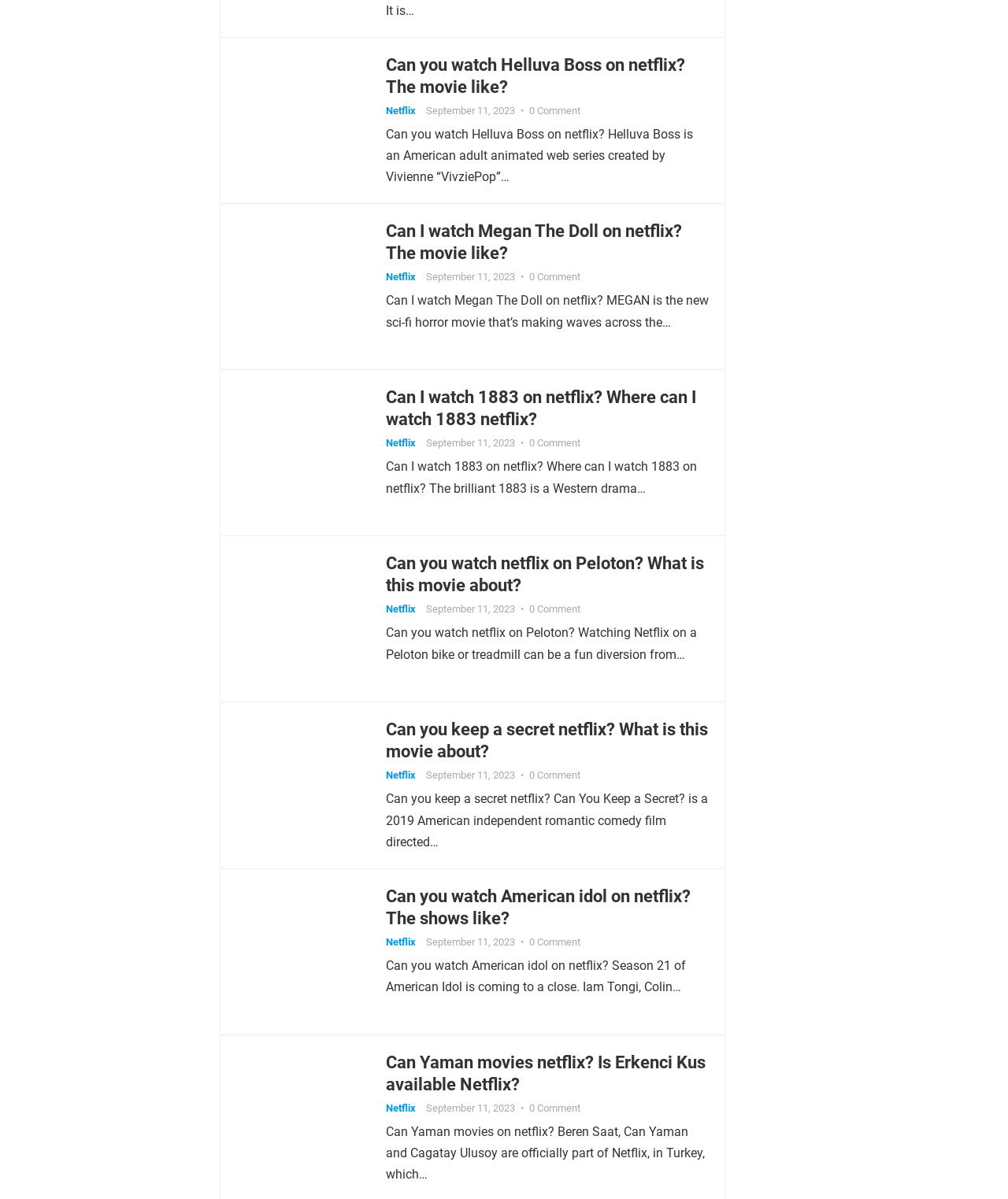Specify the bounding box coordinates of the element's area that should be clicked to execute the given instruction: "Explore watching Netflix on Peloton". The coordinates should be four float numbers between 0 and 1, i.e., [left, top, right, bottom].

[0.234, 0.461, 0.367, 0.572]